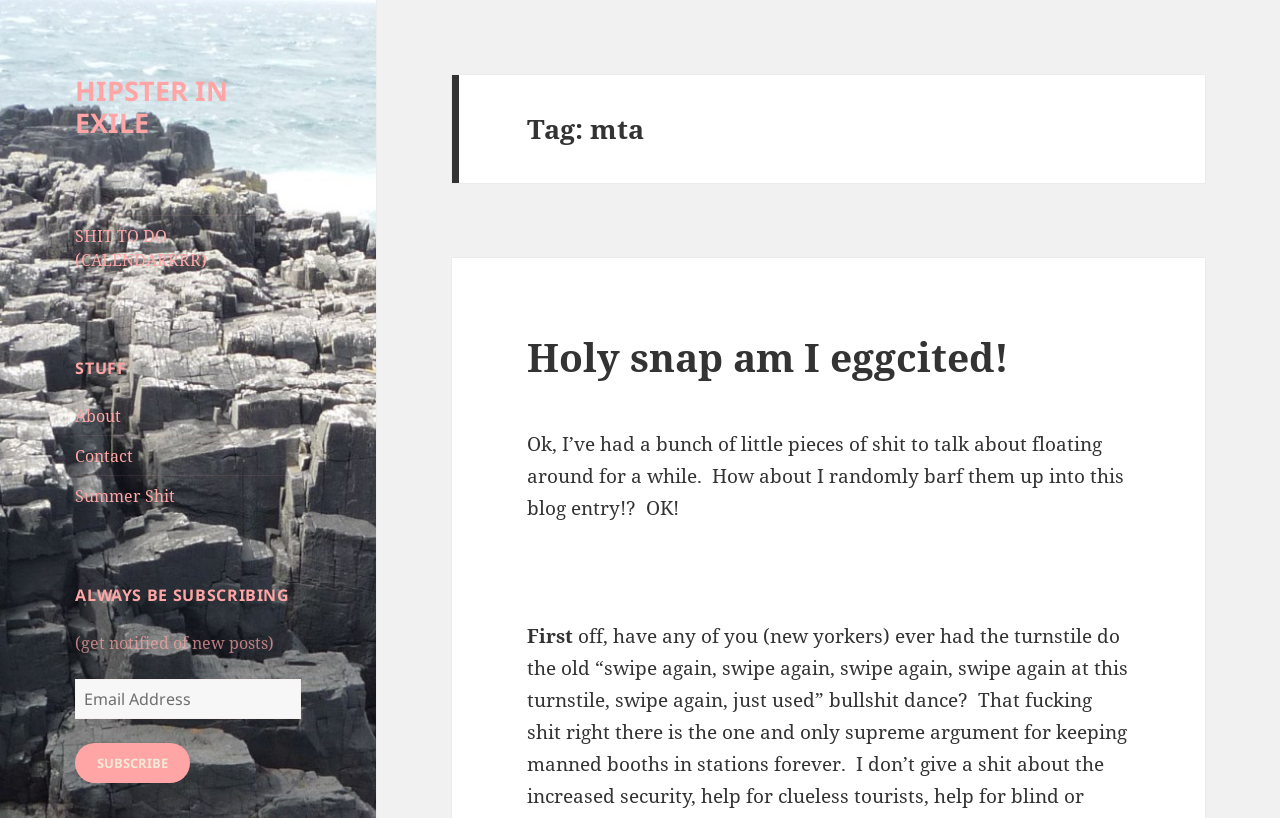Give a comprehensive overview of the webpage, including key elements.

The webpage is about a personal blog, "HIPSTER IN EXILE", with a focus on sharing random thoughts and experiences. At the top, there is a navigation menu with links to "About", "Contact", and "Summer Shit" under the heading "STUFF". Below this, there is a section titled "ALWAYS BE SUBSCRIBING" where visitors can enter their email address to receive notifications of new posts.

On the right side of the page, there is a header section with a tag "mta" and a heading "Holy snap am I eggcited!" which is also a link. Below this, there is a block of text that appears to be a blog post, discussing the author's decision to share various thoughts and experiences in a random manner. The post is divided into sections, with headings such as "First".

There are several links and buttons throughout the page, including a "SUBSCRIBE" button and links to other sections of the blog. The overall layout is organized, with clear headings and concise text, making it easy to navigate and read.